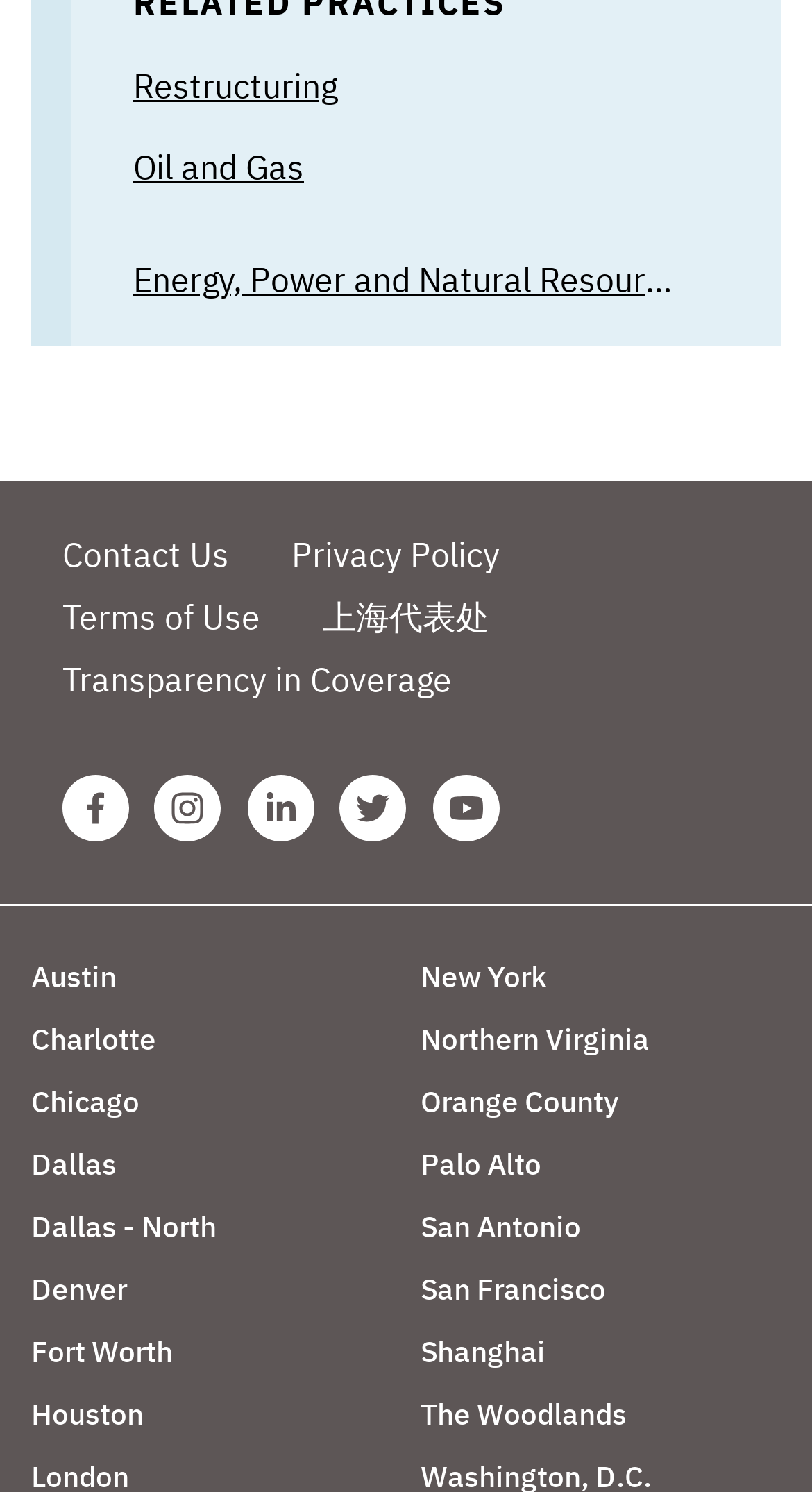Give a one-word or one-phrase response to the question: 
What is the last location listed?

The Woodlands